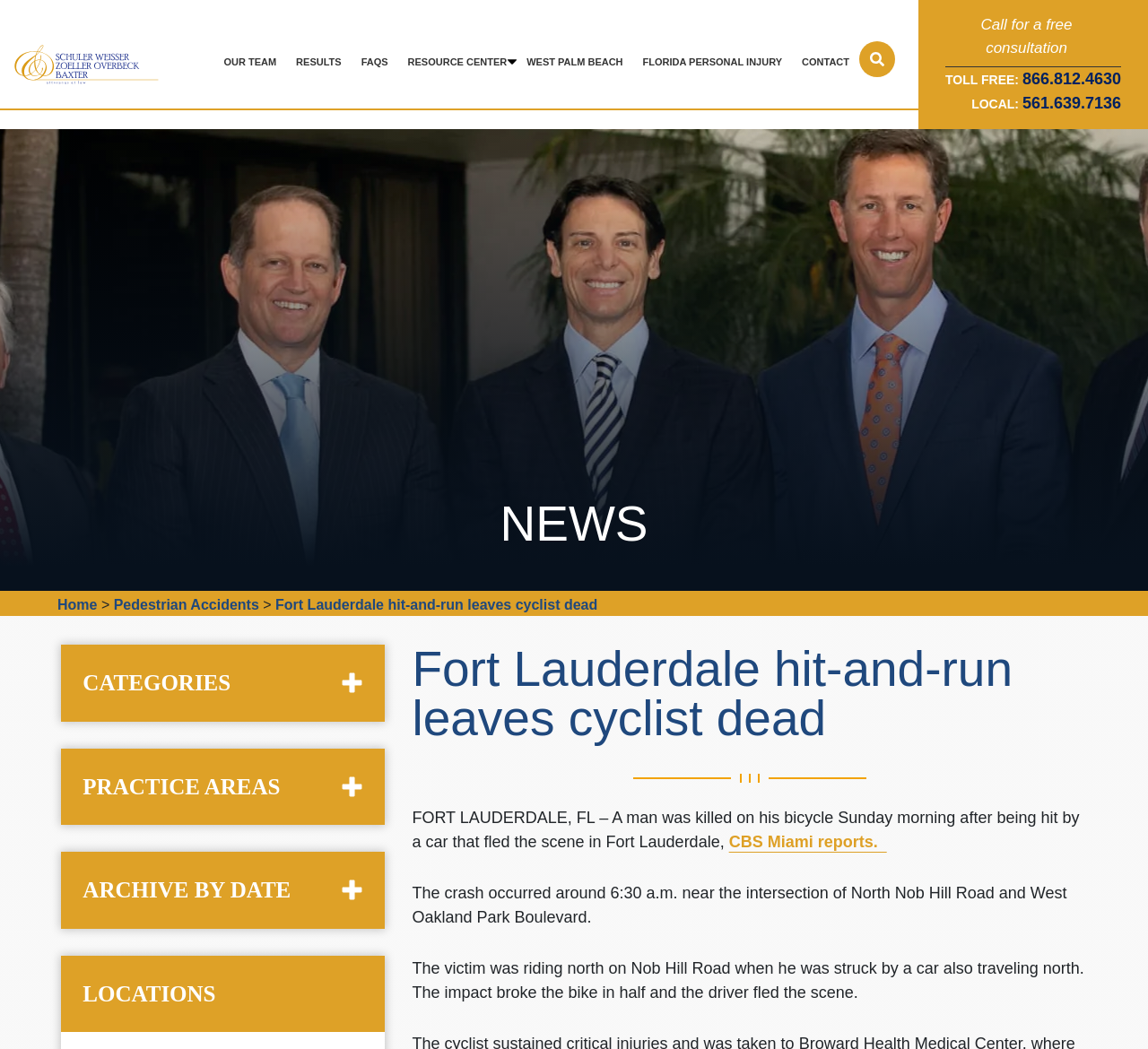Pinpoint the bounding box coordinates of the clickable area necessary to execute the following instruction: "Read more about 'Pedestrian Accidents'". The coordinates should be given as four float numbers between 0 and 1, namely [left, top, right, bottom].

[0.099, 0.569, 0.226, 0.584]